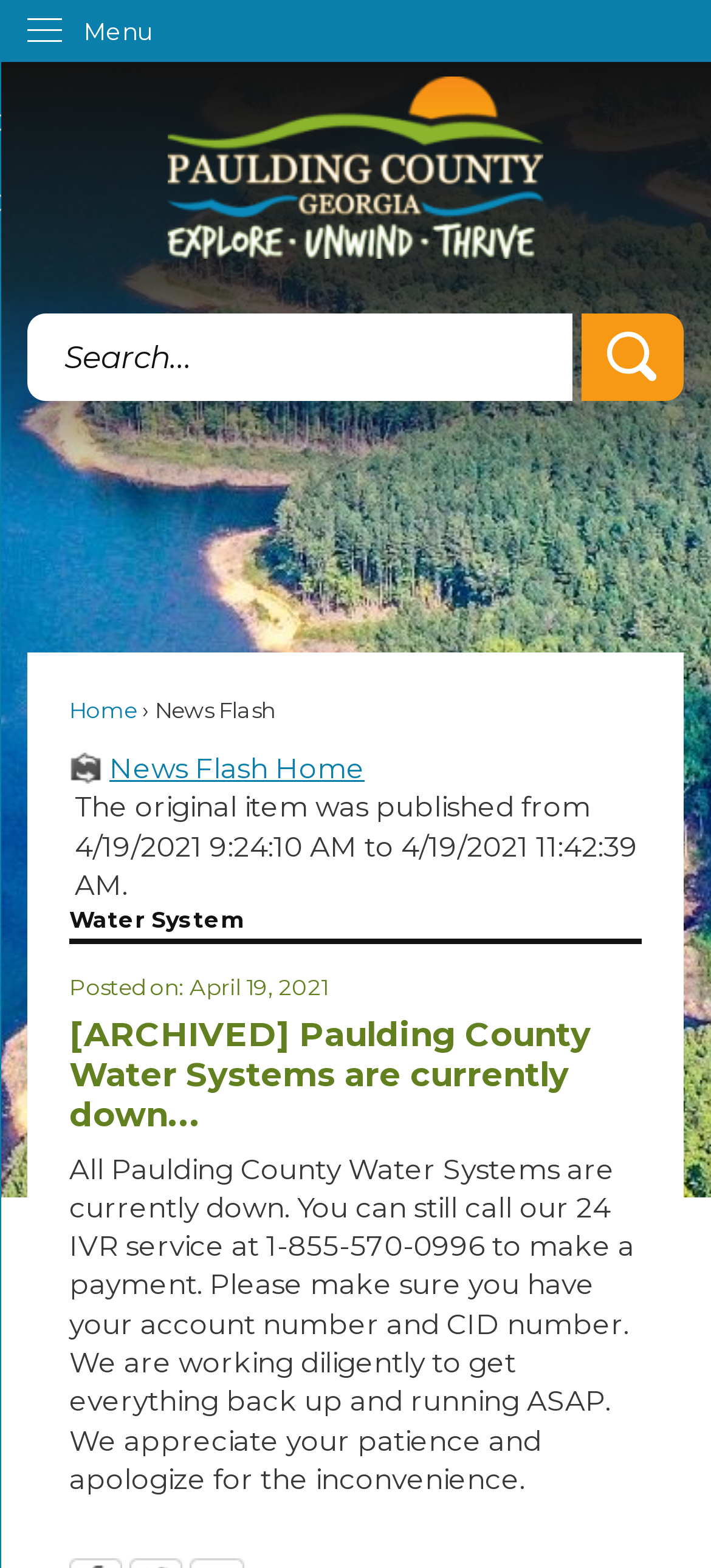What is required to make a payment using the 24 IVR service?
Offer a detailed and full explanation in response to the question.

The webpage instructs users to have their account number and CID number ready when calling the 24 IVR service to make a payment, implying that these pieces of information are necessary for the payment process.